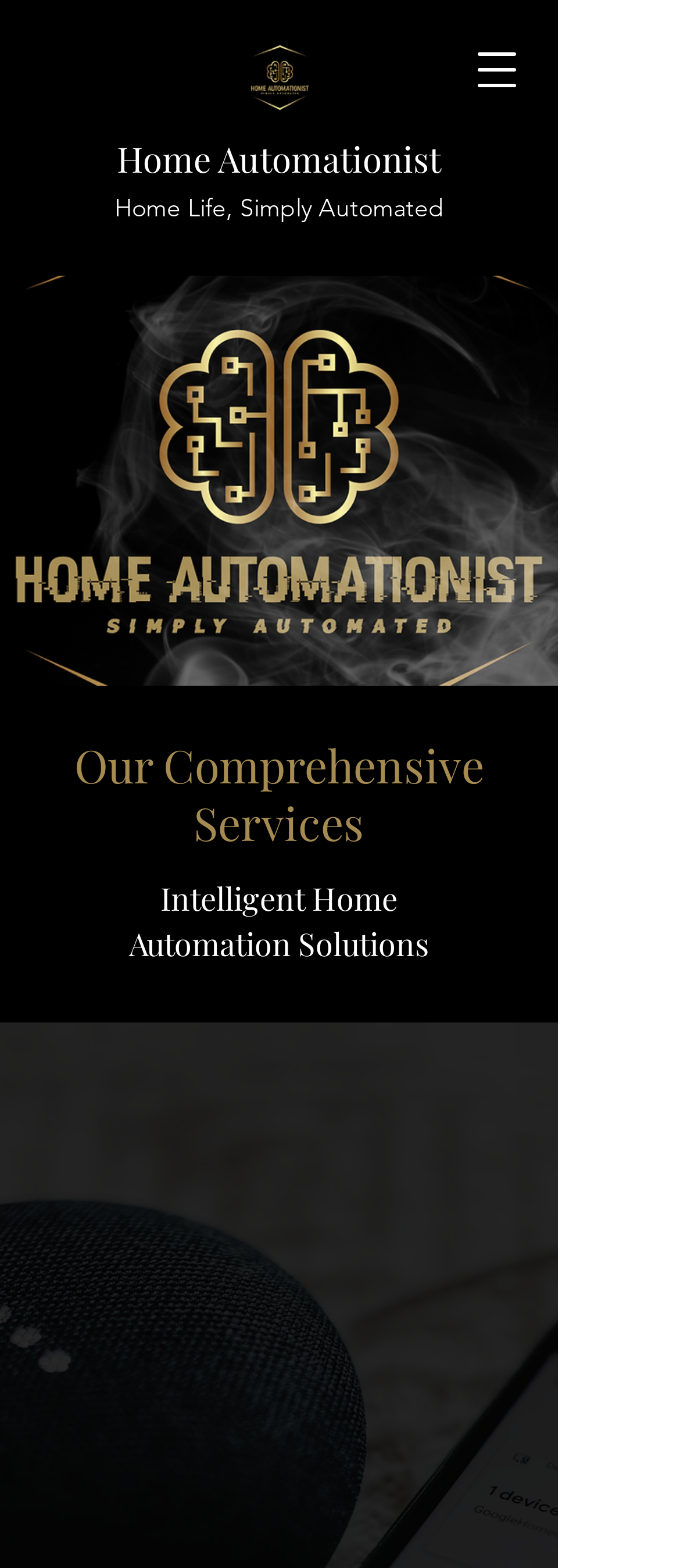Generate the main heading text from the webpage.

Our Comprehensive Services